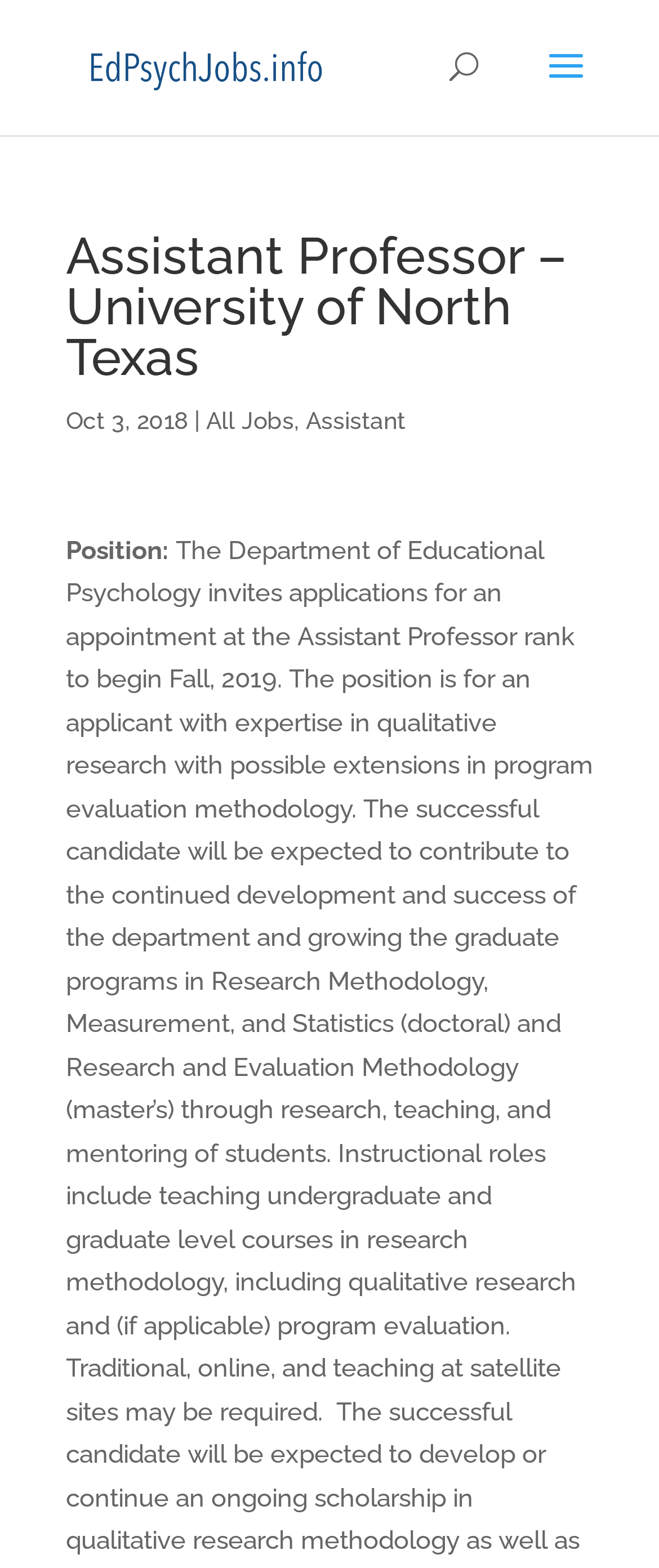Provide the bounding box coordinates for the UI element that is described by this text: "Chameleon Web Services". The coordinates should be in the form of four float numbers between 0 and 1: [left, top, right, bottom].

None